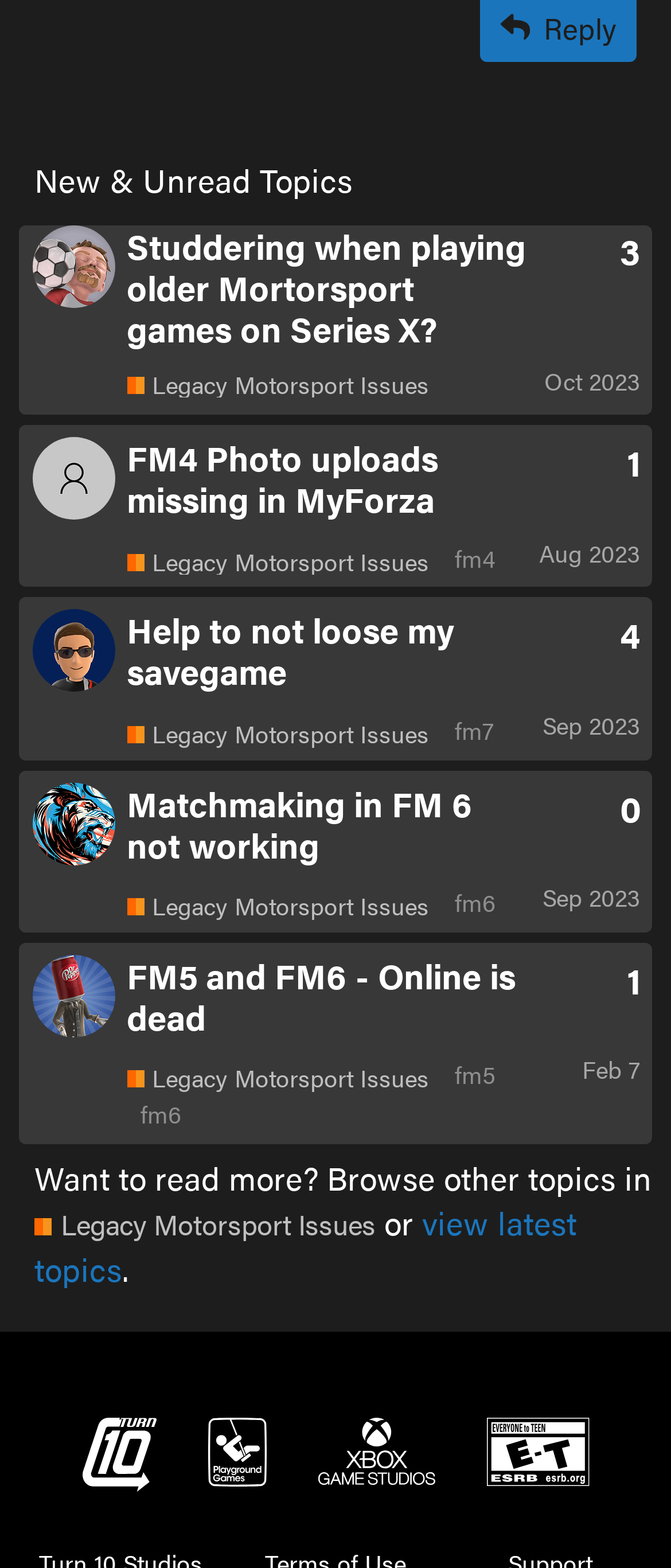Could you please study the image and provide a detailed answer to the question:
What is the name of the studio that developed Forza?

The name of the studio that developed Forza can be determined by looking at the links at the bottom of the page, which include 'Turn 10 Studios', 'Playground Games', and 'Xbox Game Studios'. Turn 10 Studios is likely the developer of Forza because it is a well-known developer of racing games.